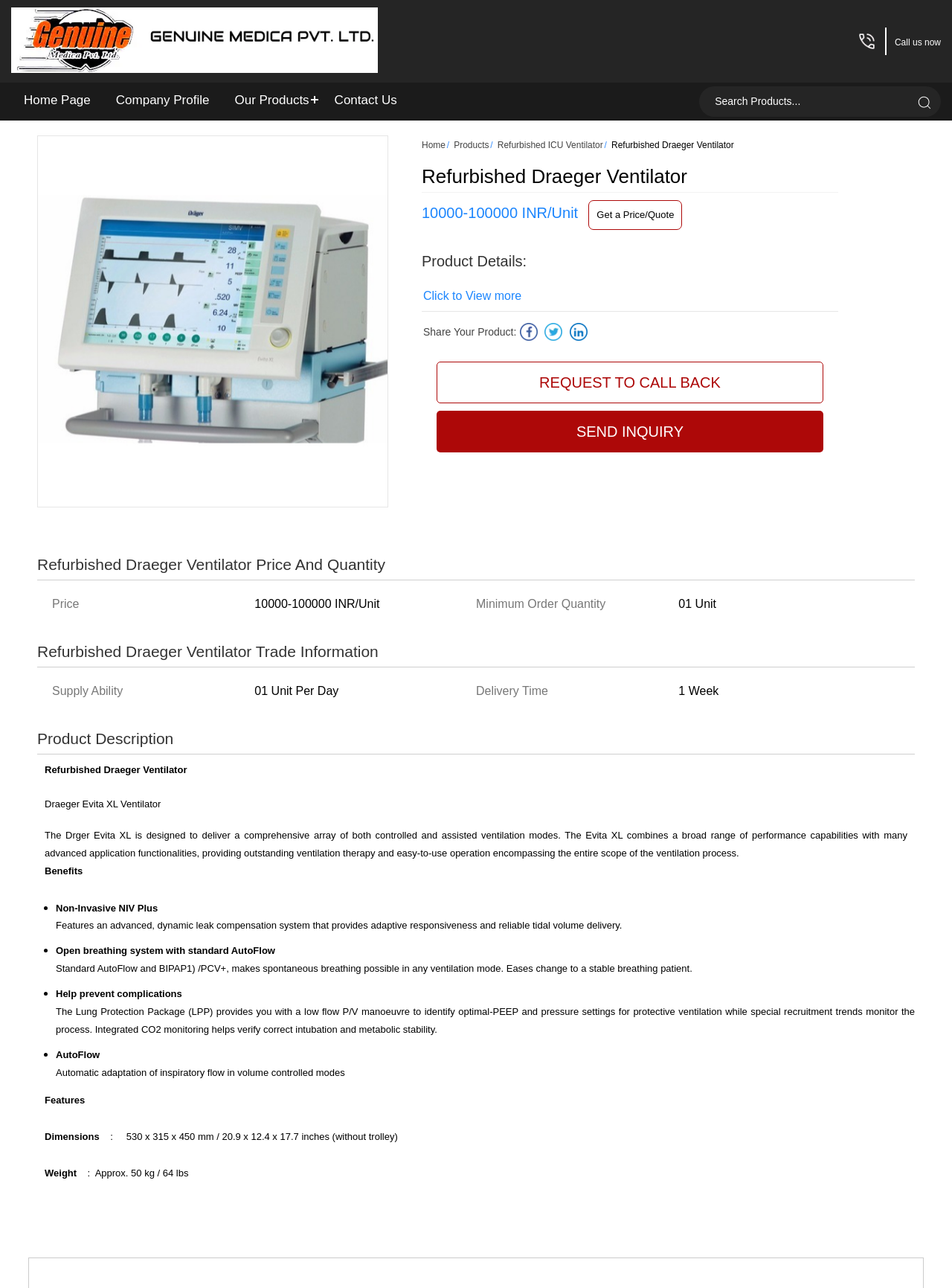Please indicate the bounding box coordinates for the clickable area to complete the following task: "Request to call back". The coordinates should be specified as four float numbers between 0 and 1, i.e., [left, top, right, bottom].

[0.459, 0.281, 0.865, 0.313]